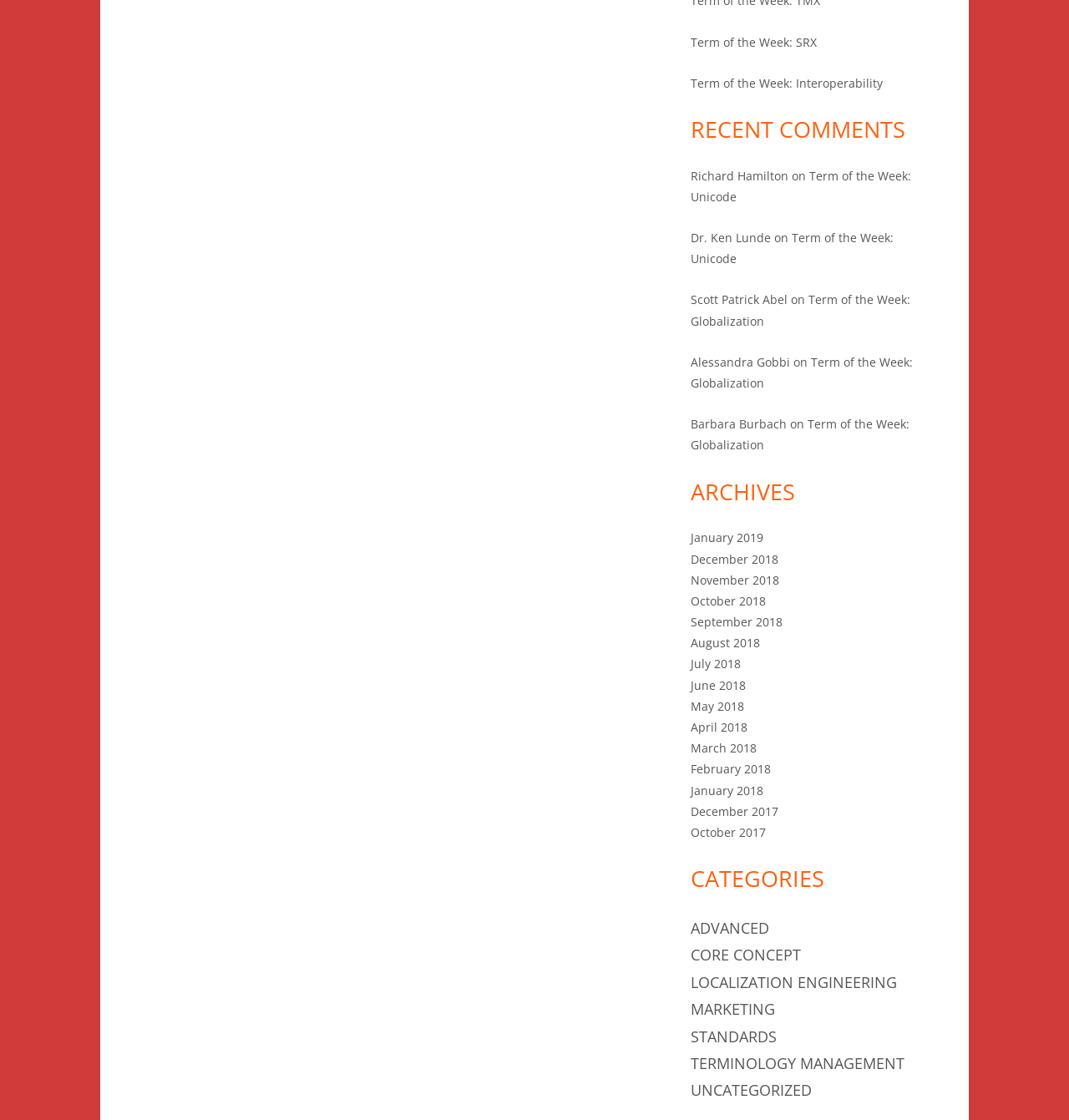Find the bounding box coordinates for the HTML element described in this sentence: "Scott Patrick Abel". Provide the coordinates as four float numbers between 0 and 1, in the format [left, top, right, bottom].

[0.646, 0.261, 0.737, 0.275]